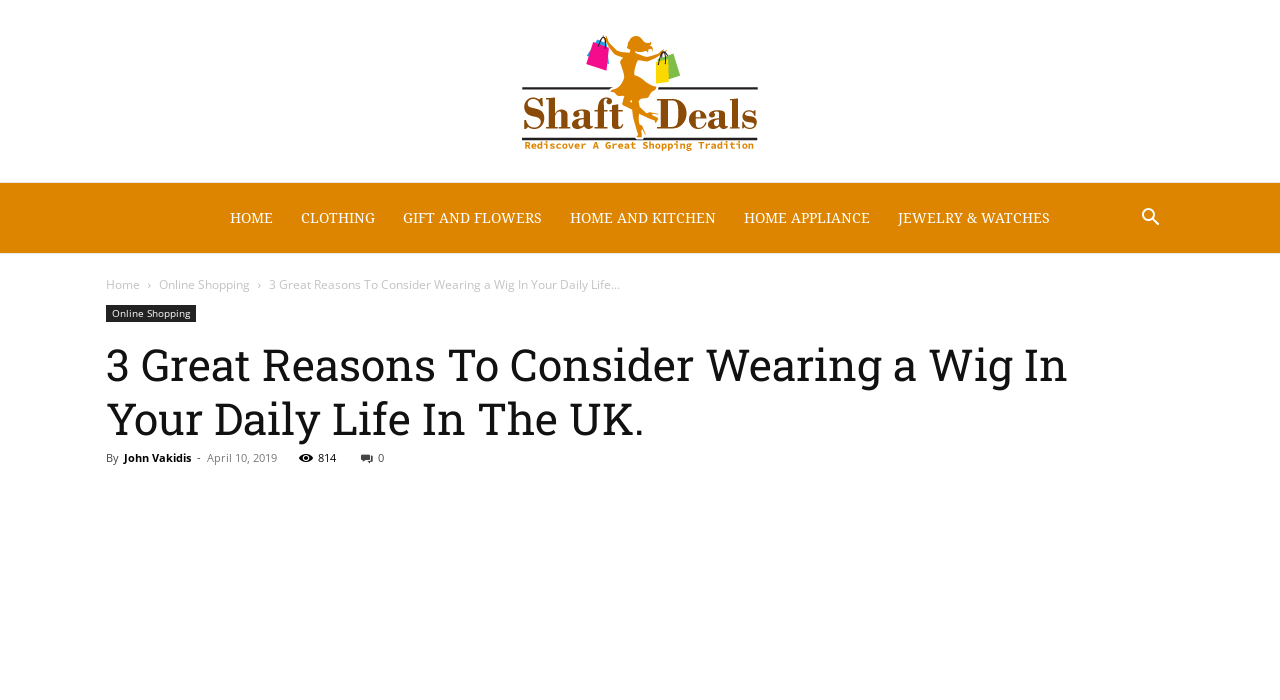Please use the details from the image to answer the following question comprehensively:
How many categories are listed in the top navigation menu?

The top navigation menu lists 6 categories, which are 'HOME', 'CLOTHING', 'GIFT AND FLOWERS', 'HOME AND KITCHEN', 'HOME APPLIANCE', and 'JEWELRY & WATCHES'.